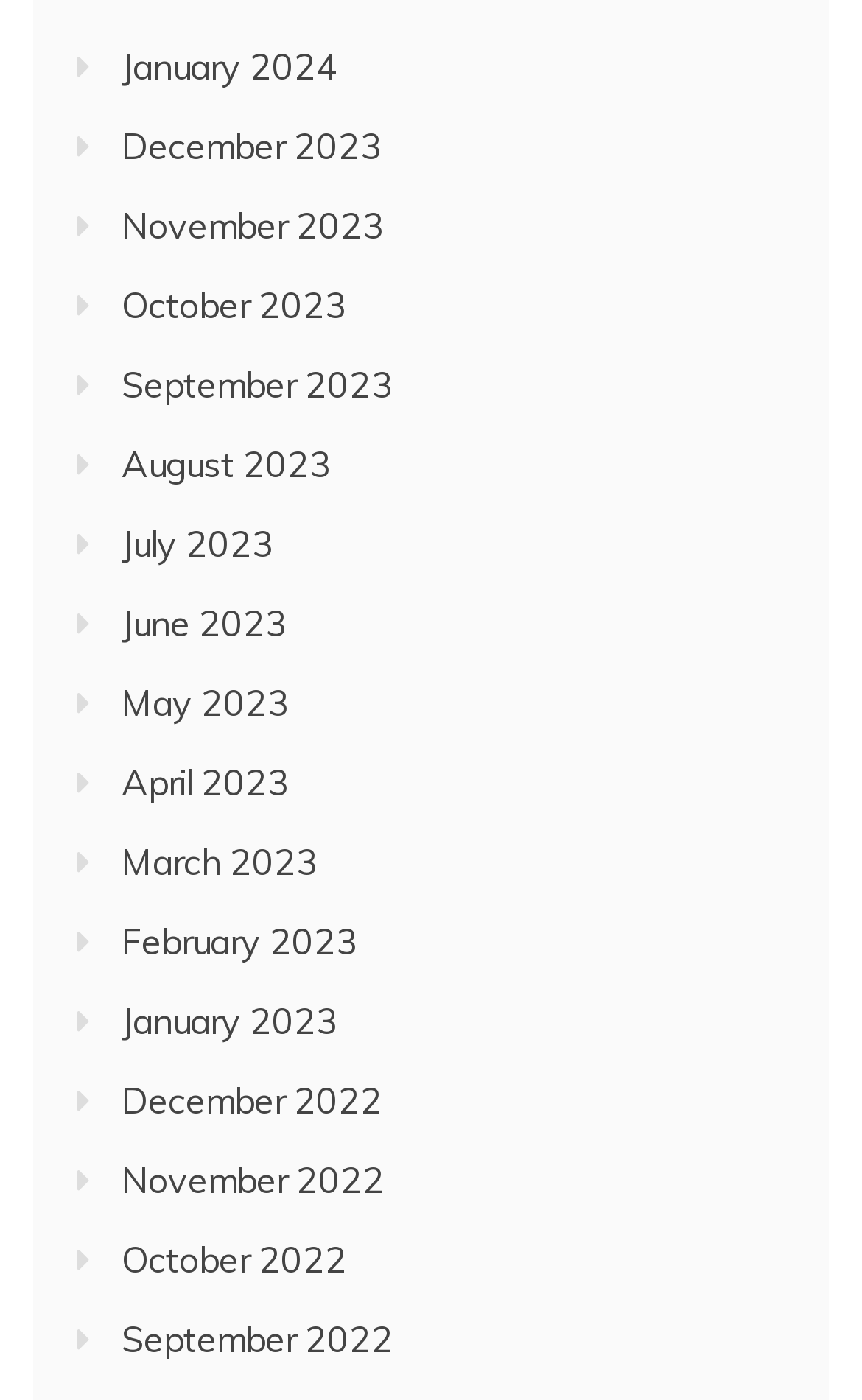Identify the bounding box coordinates of the section to be clicked to complete the task described by the following instruction: "go to December 2023". The coordinates should be four float numbers between 0 and 1, formatted as [left, top, right, bottom].

[0.141, 0.089, 0.444, 0.12]